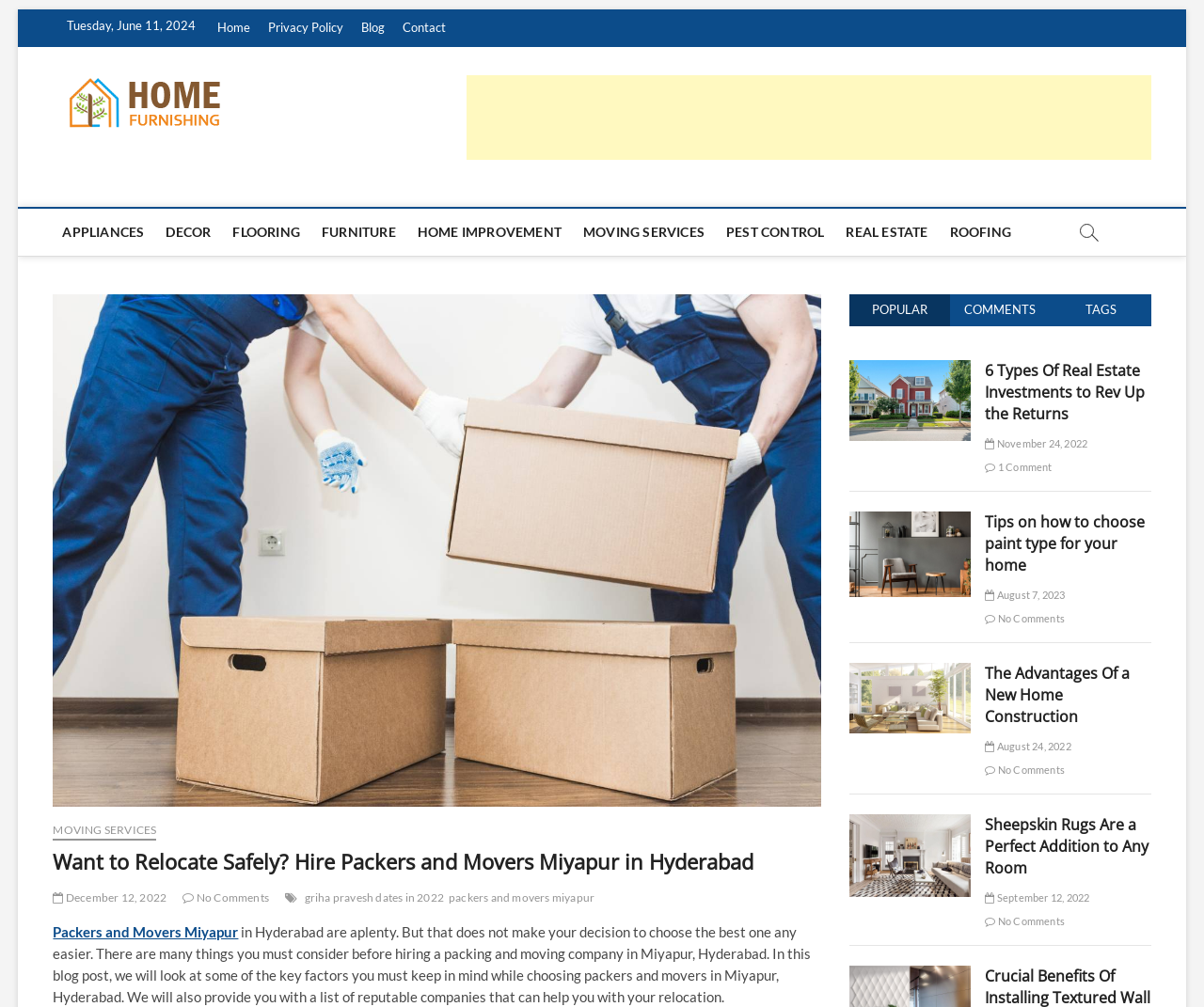Please identify and generate the text content of the webpage's main heading.

Want to Relocate Safely? Hire Packers and Movers Miyapur in Hyderabad